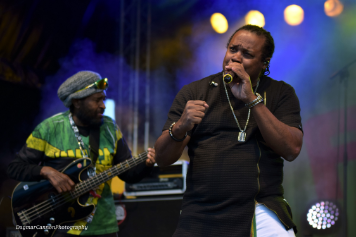Give an elaborate caption for the image.

The image captures a vibrant moment from a live reggae performance, featuring two musicians on stage. On the right, a passionate lead singer with a confident expression engages the audience, his microphone held tightly as he delivers an energetic performance. He is dressed in a stylish black outfit with subtle green accents, reflecting both tradition and modernity.

To the left, a bassist adds rhythm to the performance, wearing a colorful ensemble that showcases the rich cultural vibes of reggae music. His distinctive hat and the lively stance contribute to the dynamic atmosphere of the scene. The background is illuminated with stage lights that create a festive ambiance, enhancing the connection between the performers and their audience. This performance is likely part of a concert celebrating classic reggae sounds, reflecting the spirit and energy of Jamaican music.